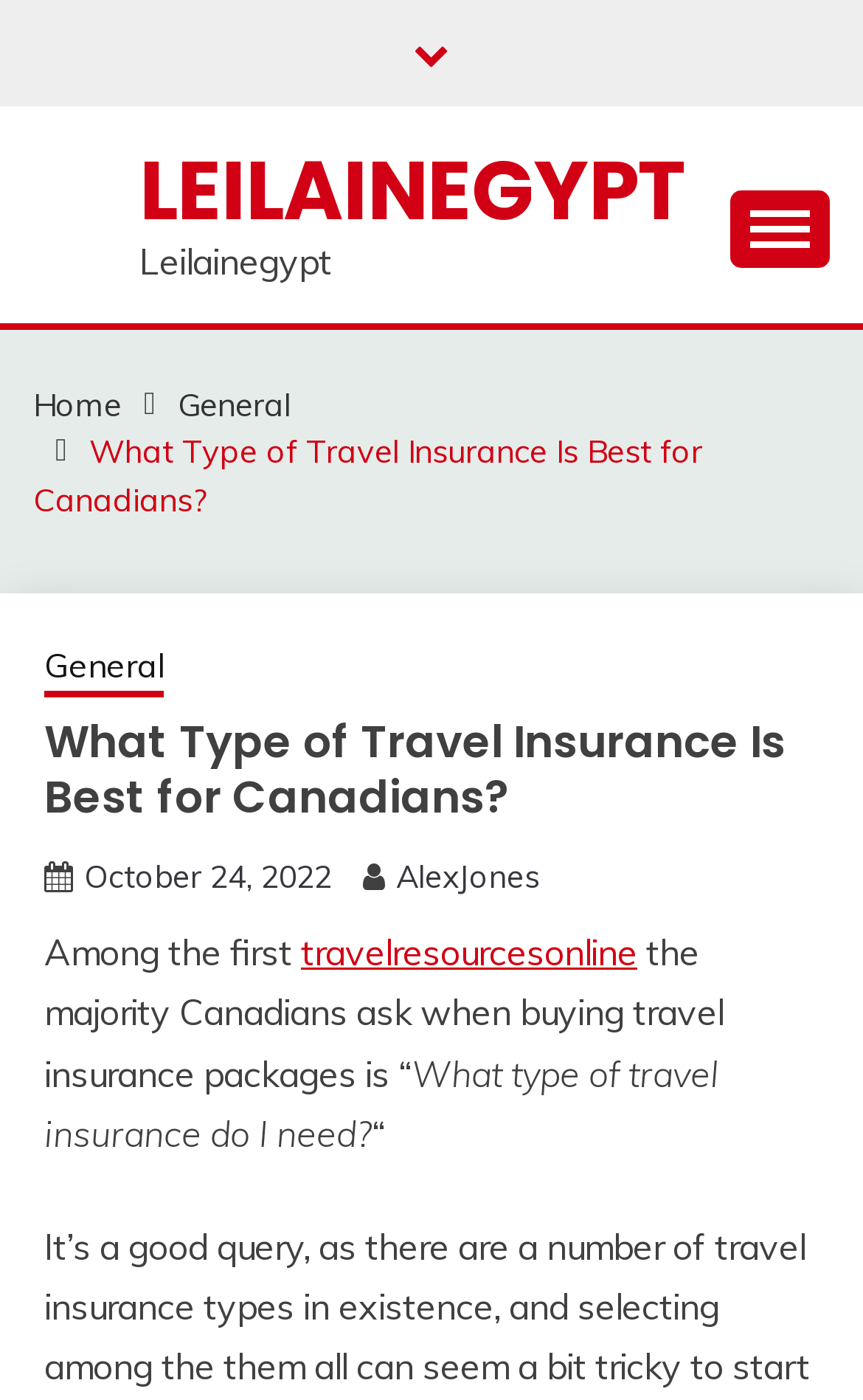Identify the bounding box coordinates for the UI element mentioned here: "October 24, 2022October 24, 2022". Provide the coordinates as four float values between 0 and 1, i.e., [left, top, right, bottom].

[0.097, 0.612, 0.385, 0.641]